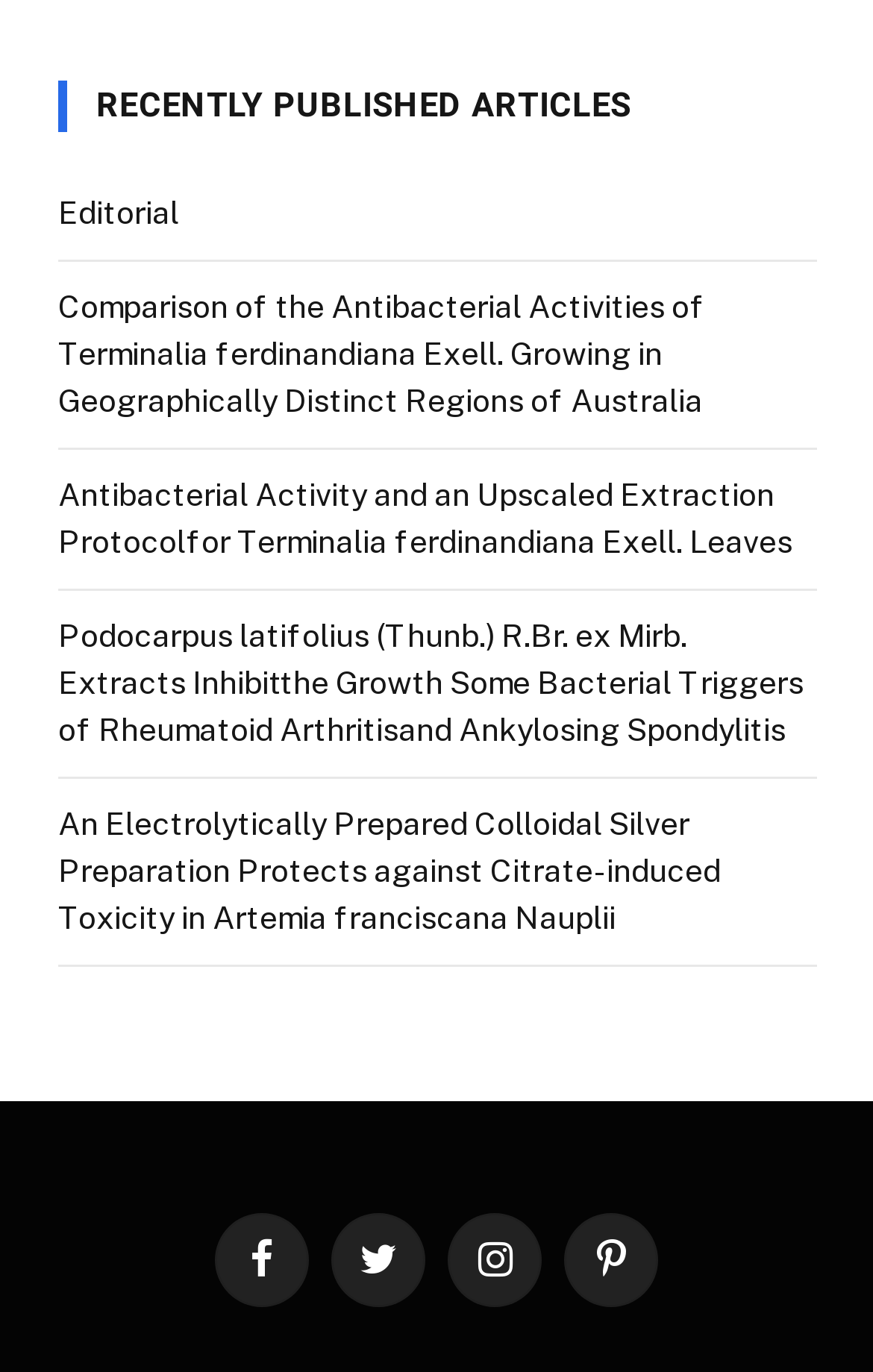What is the title of the first article?
Respond to the question with a single word or phrase according to the image.

Editorial